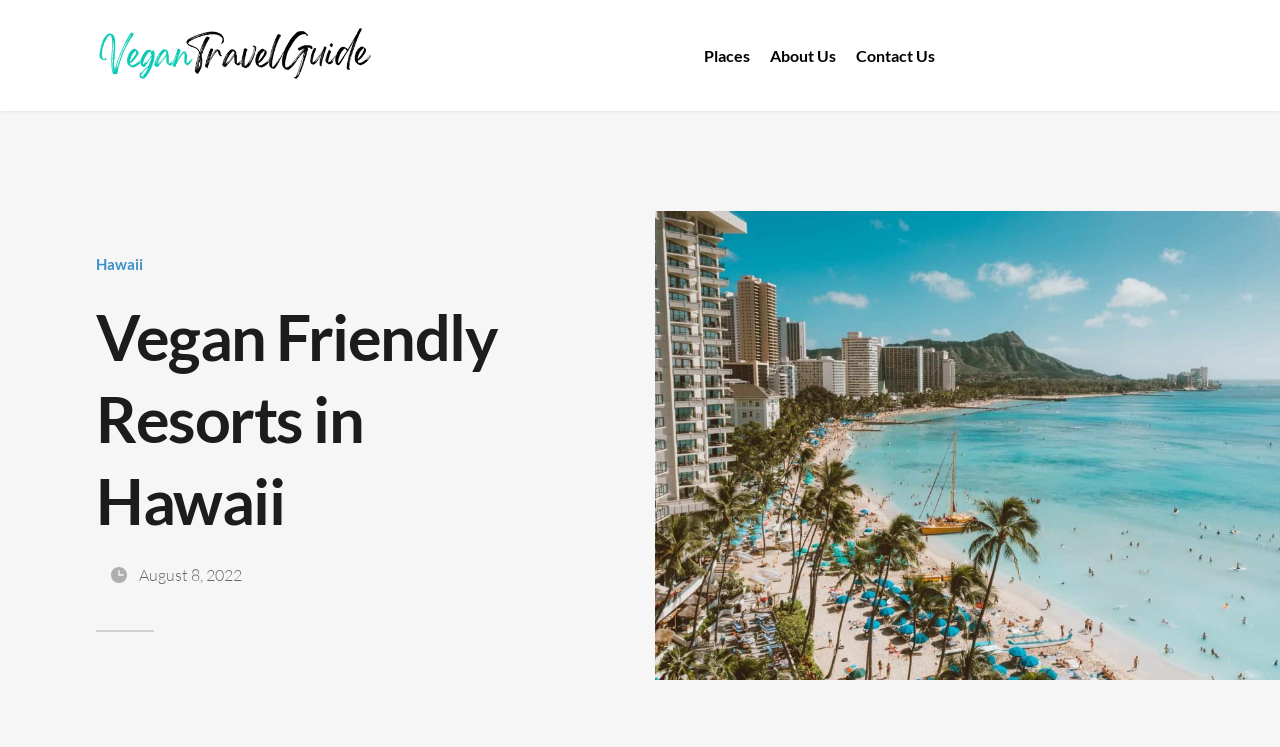Analyze the image and give a detailed response to the question:
What is the date of the latest article?

I found the date 'August 8, 2022' below the main heading, which indicates the date of the latest article.